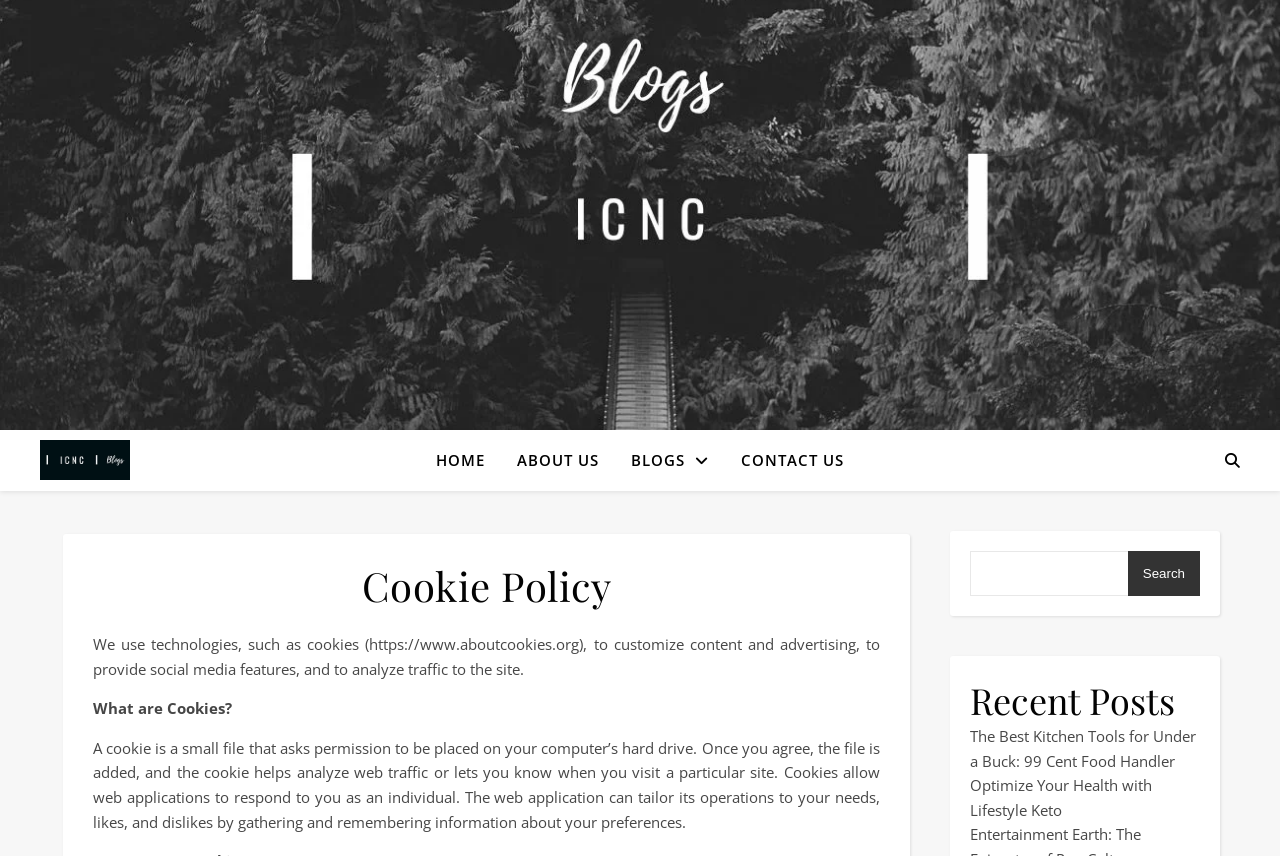Generate a thorough caption detailing the webpage content.

The webpage is about the Cookie Policy of ICNC Blogs. At the top-left corner, there is a logo of ICNC Blogs, which is an image linked to the homepage. Below the logo, there is a navigation menu with five links: HOME, ABOUT US, BLOGS, and CONTACT US. 

The main content of the page is divided into two sections. On the left side, there is a header section with a heading "Cookie Policy" and a paragraph of text explaining the purpose of cookies on the website. Below this, there are two more paragraphs of text, one explaining what cookies are and another describing how they work.

On the right side, there is a search bar with a search box and a "Search" button. Below the search bar, there is a heading "Recent Posts" followed by two links to recent blog posts, titled "The Best Kitchen Tools for Under a Buck: 99 Cent Food Handler" and "Optimize Your Health with Lifestyle Keto".